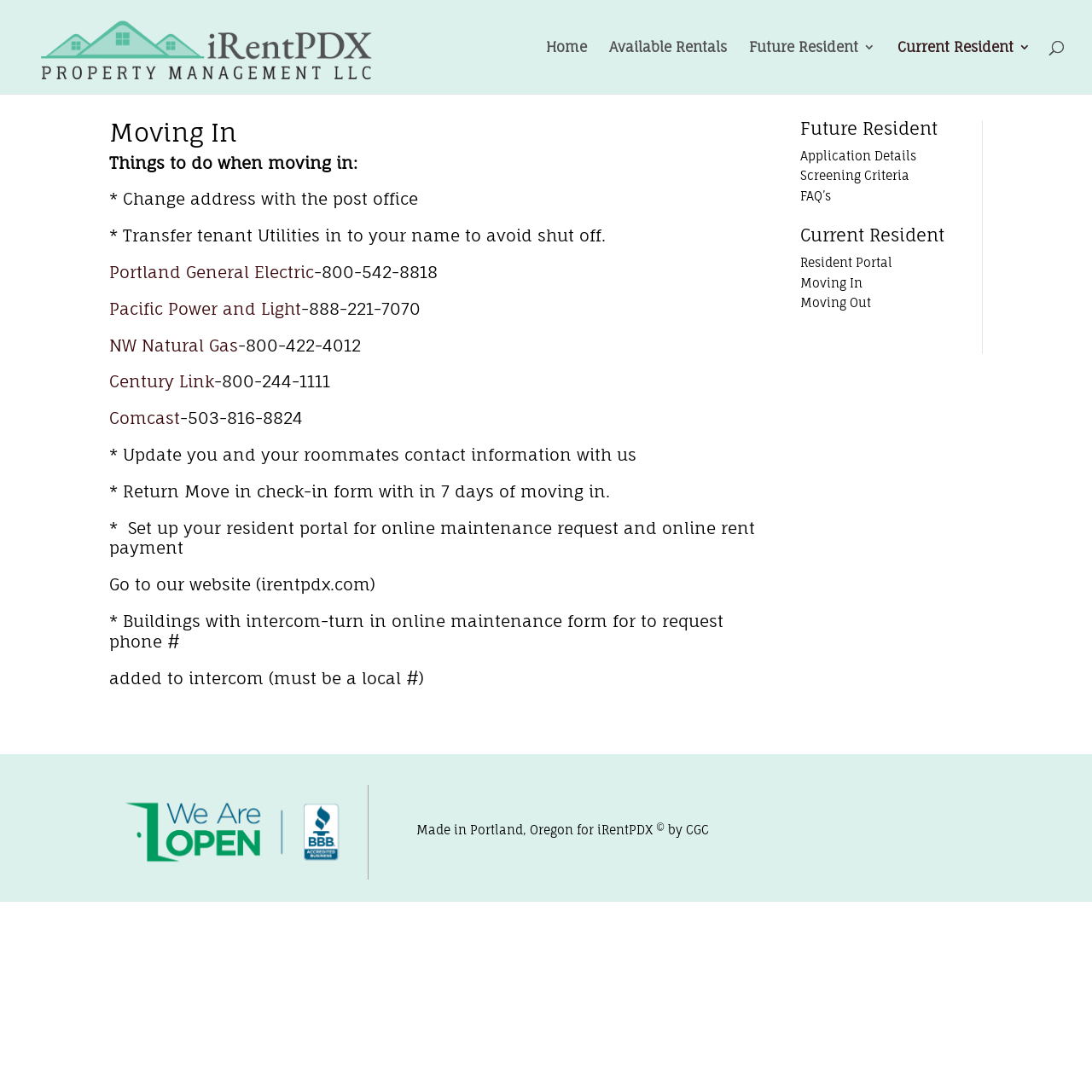Please determine the bounding box coordinates of the section I need to click to accomplish this instruction: "Visit the Portland General Electric website".

[0.1, 0.24, 0.288, 0.259]